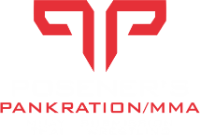Using the information in the image, give a comprehensive answer to the question: 
What is the location of Posener's Pankration/MMA?

The caption explicitly states that Posener's Pankration/MMA is located in Vancouver, which is the answer to this question.